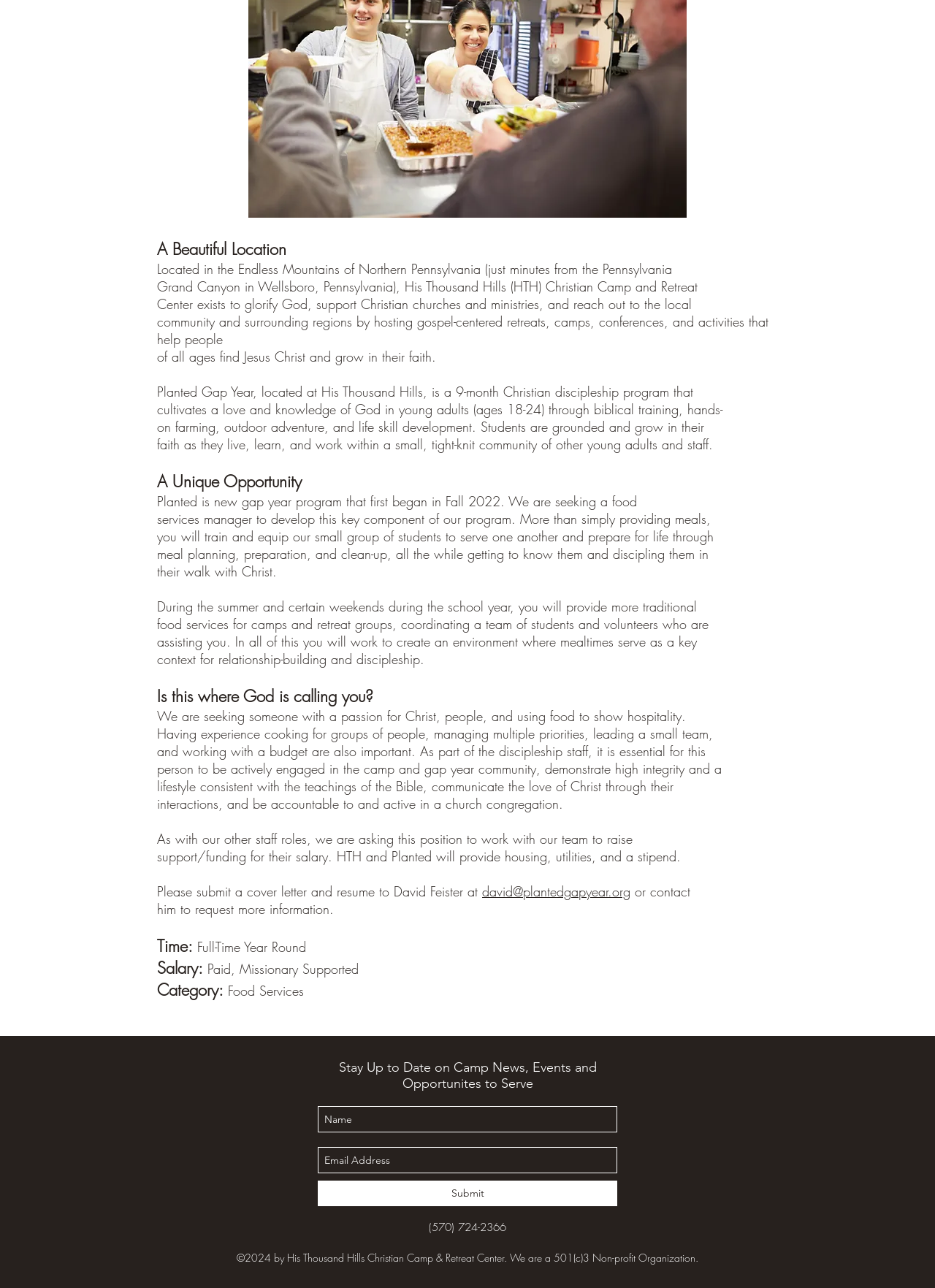Calculate the bounding box coordinates of the UI element given the description: "Submit".

[0.34, 0.917, 0.66, 0.936]